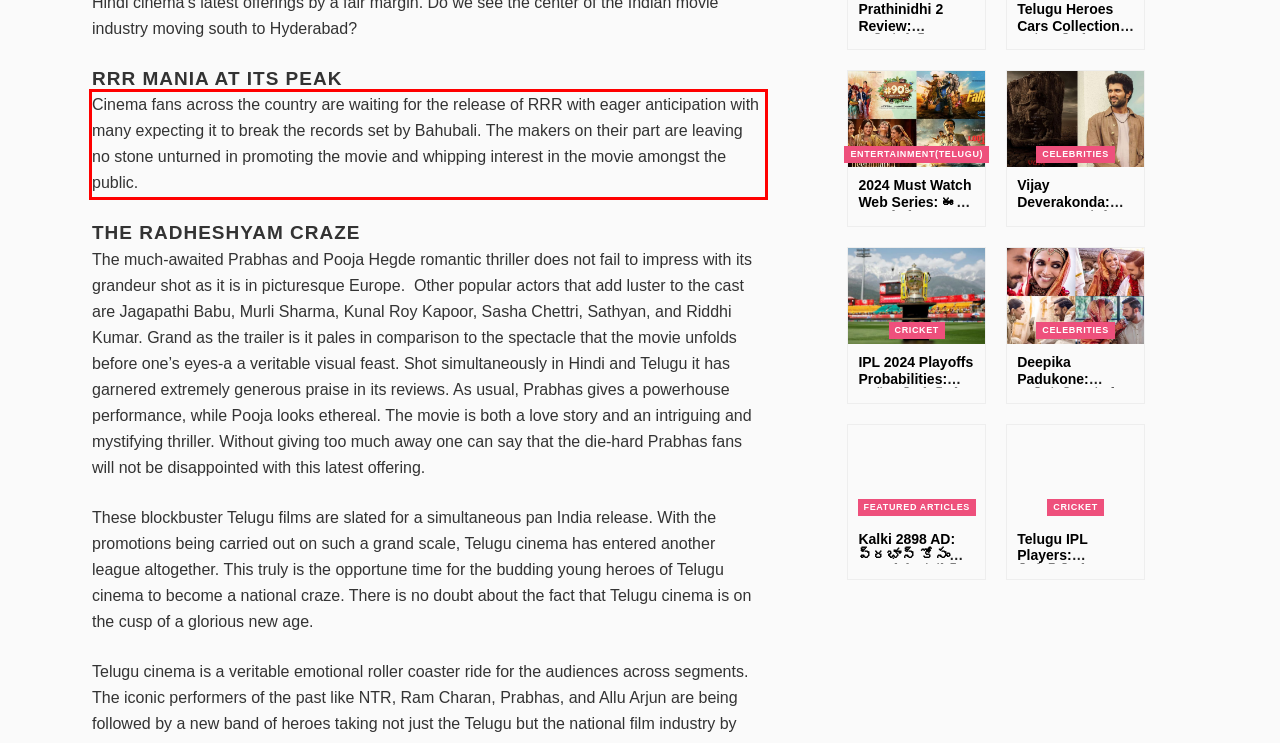Given the screenshot of a webpage, identify the red rectangle bounding box and recognize the text content inside it, generating the extracted text.

Cinema fans across the country are waiting for the release of RRR with eager anticipation with many expecting it to break the records set by Bahubali. The makers on their part are leaving no stone unturned in promoting the movie and whipping interest in the movie amongst the public.